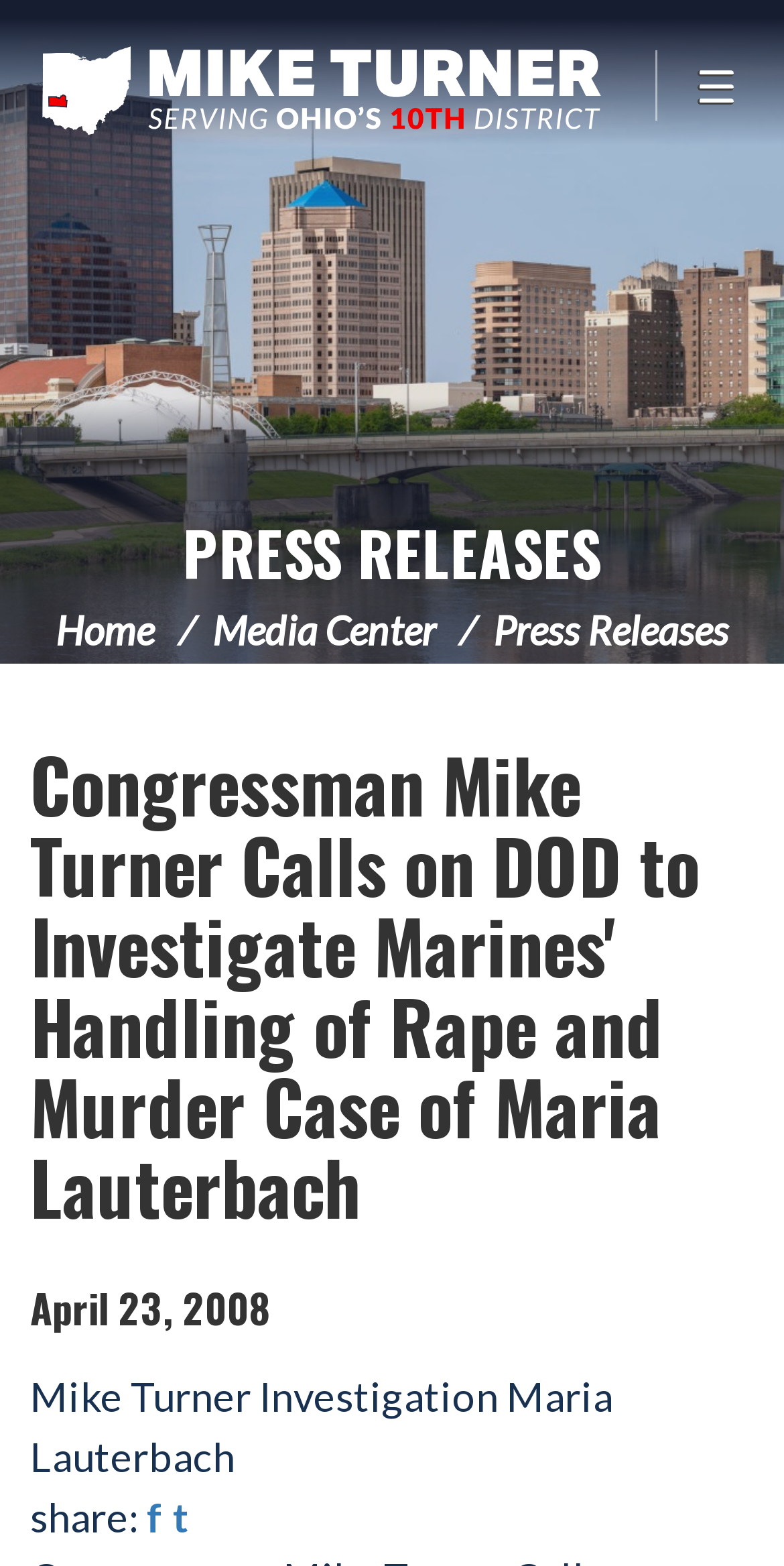Determine the bounding box coordinates of the clickable region to follow the instruction: "Go to the 'PRESS RELEASES' page".

[0.233, 0.324, 0.767, 0.381]